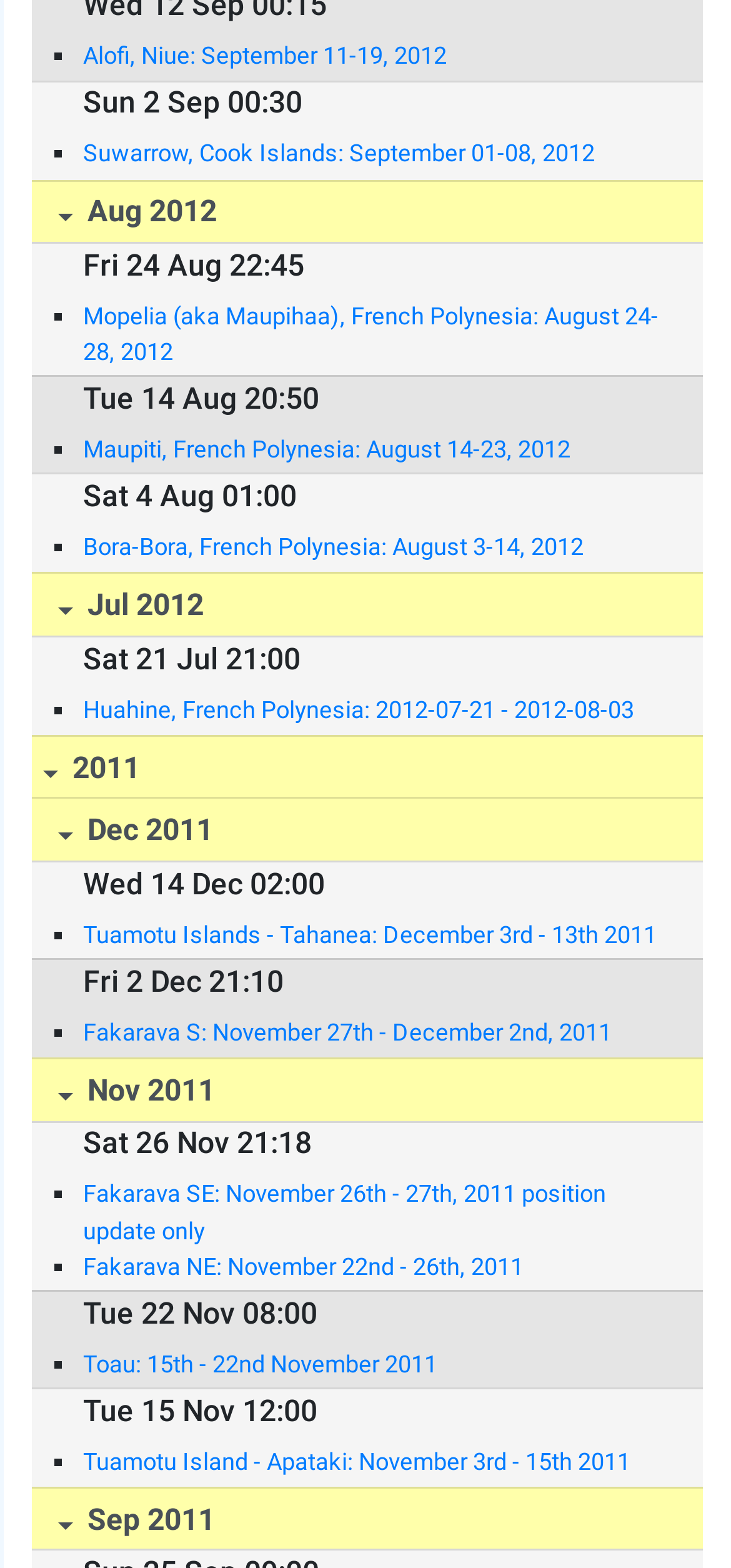Use the information in the screenshot to answer the question comprehensively: How many months are listed in the webpage?

I looked at the link elements with the text 'Aug 2012', 'Sep 2012', 'Jul 2012', 'Dec 2011', and 'Nov 2011' and determined that there are 5 months listed in the webpage.